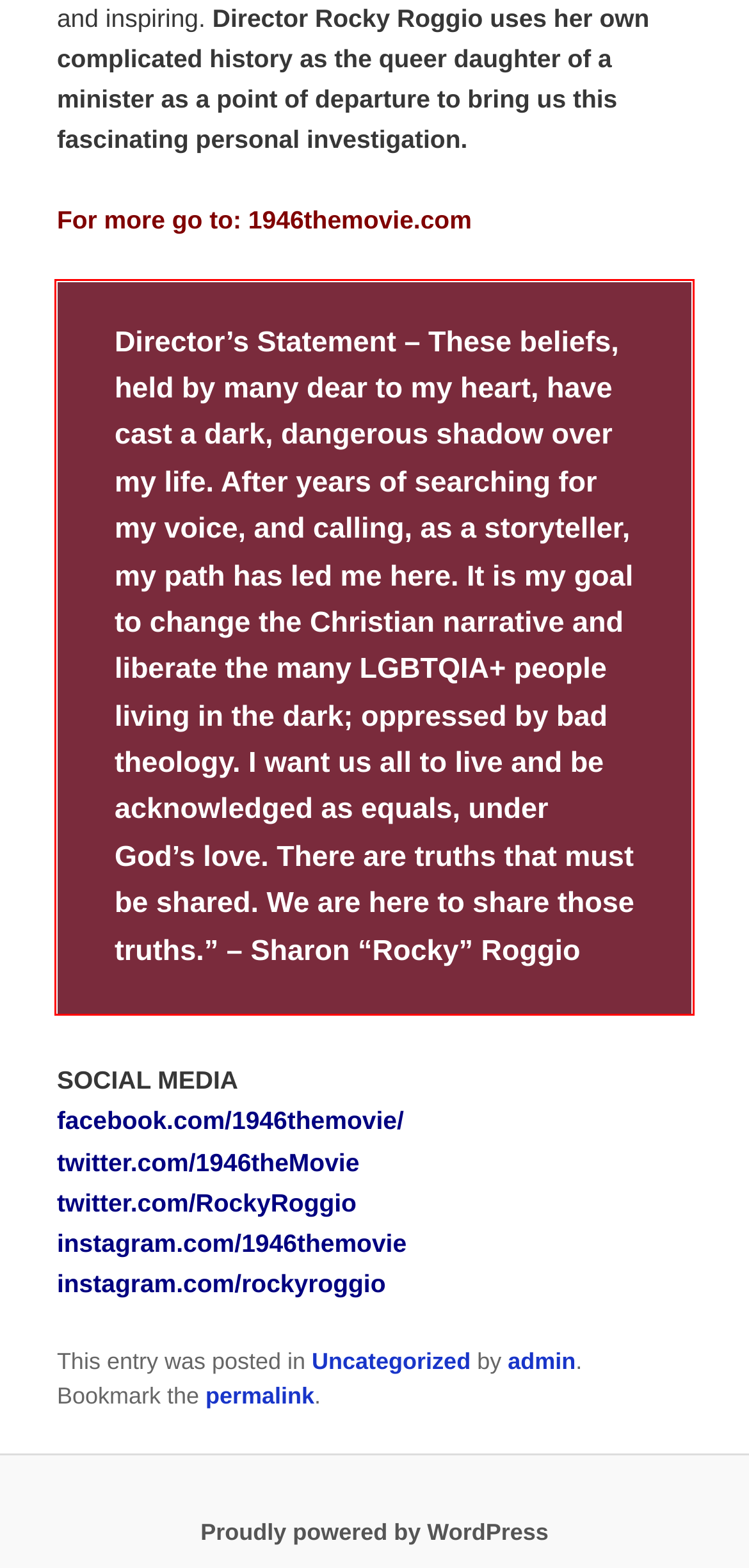You have a screenshot with a red rectangle around a UI element. Recognize and extract the text within this red bounding box using OCR.

Director’s Statement – These beliefs, held by many dear to my heart, have cast a dark, dangerous shadow over my life. After years of searching for my voice, and calling, as a storyteller, my path has led me here. It is my goal to change the Christian narrative and liberate the many LGBTQIA+ people living in the dark; oppressed by bad theology. I want us all to live and be acknowledged as equals, under God’s love. There are truths that must be shared. We are here to share those truths.” – Sharon “Rocky” Roggio